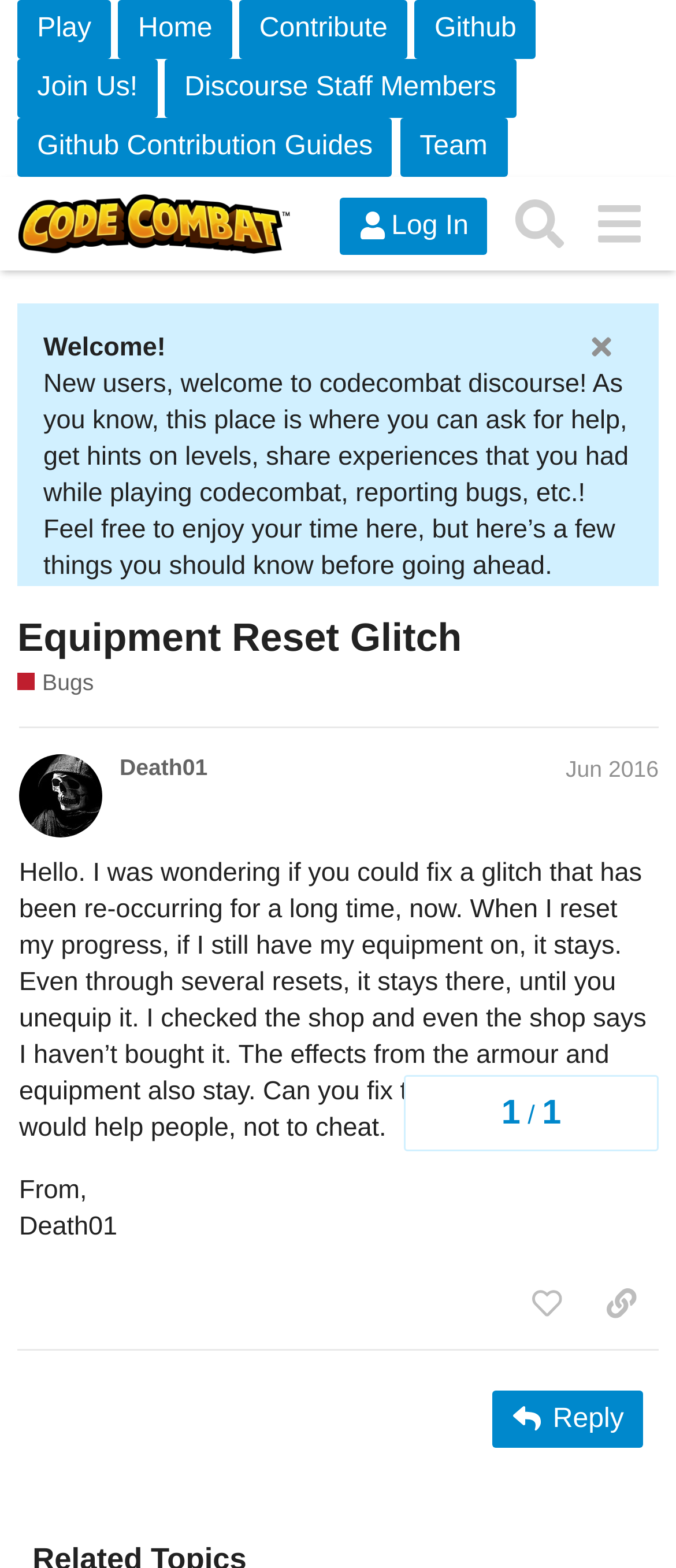Please identify the bounding box coordinates of the area that needs to be clicked to follow this instruction: "View the 'Ching’s Best D@mn Wings' page".

None